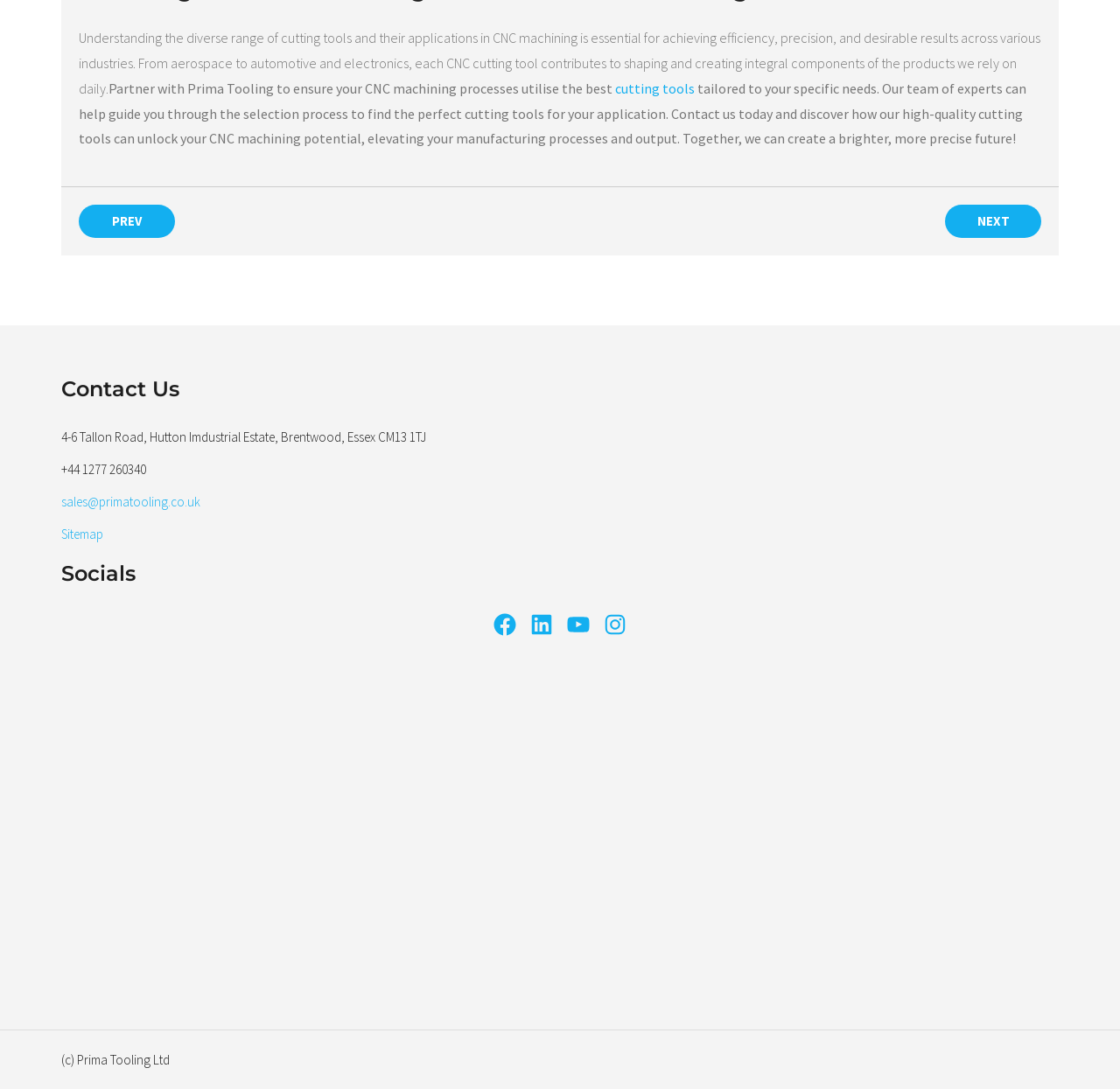Please specify the bounding box coordinates for the clickable region that will help you carry out the instruction: "Go to the previous page".

[0.07, 0.188, 0.156, 0.219]